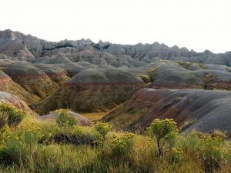Refer to the screenshot and answer the following question in detail:
What do the layered rock formations tell?

The caption explains that the layered rock formations, which are a result of natural erosion processes, tell a story of the Earth's history, highlighting the geological history of the area.